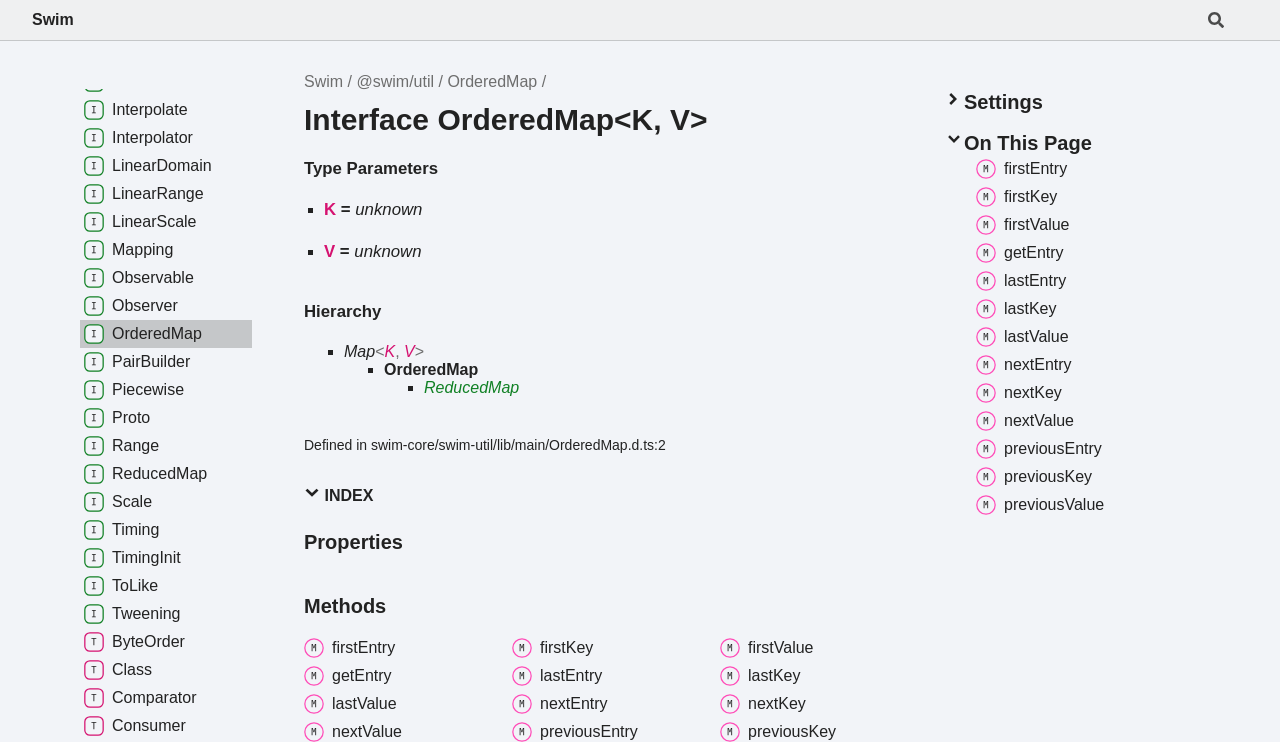Create a detailed summary of all the visual and textual information on the webpage.

This webpage appears to be a documentation page for the "Swim" interface, specifically focusing on the "OrderedMap" type. At the top of the page, there is a logo image and a link to "Swim" on the left side, with another link to "Swim" and other related links, such as "@swim/util" and "OrderedMap", on the right side.

Below the top section, there is a heading that reads "Interface OrderedMap<K, V>" followed by a section titled "Type Parameters" with two list items, "K = unknown" and "V = unknown". 

Further down, there is a section titled "Hierarchy" with a list item "Map<K, V>" and another list item "OrderedMap". 

The main content of the page is divided into several sections, including "Properties", "Methods", and others. The "Methods" section contains several links to different methods, such as "first Entry", "first Key", "first Value", and others, each with a small icon next to it. 

On the right side of the page, there are two sections, "Settings" and "On This Page", which appear to be collapsible menus. The "On This Page" section contains links to the same methods listed in the main content area.